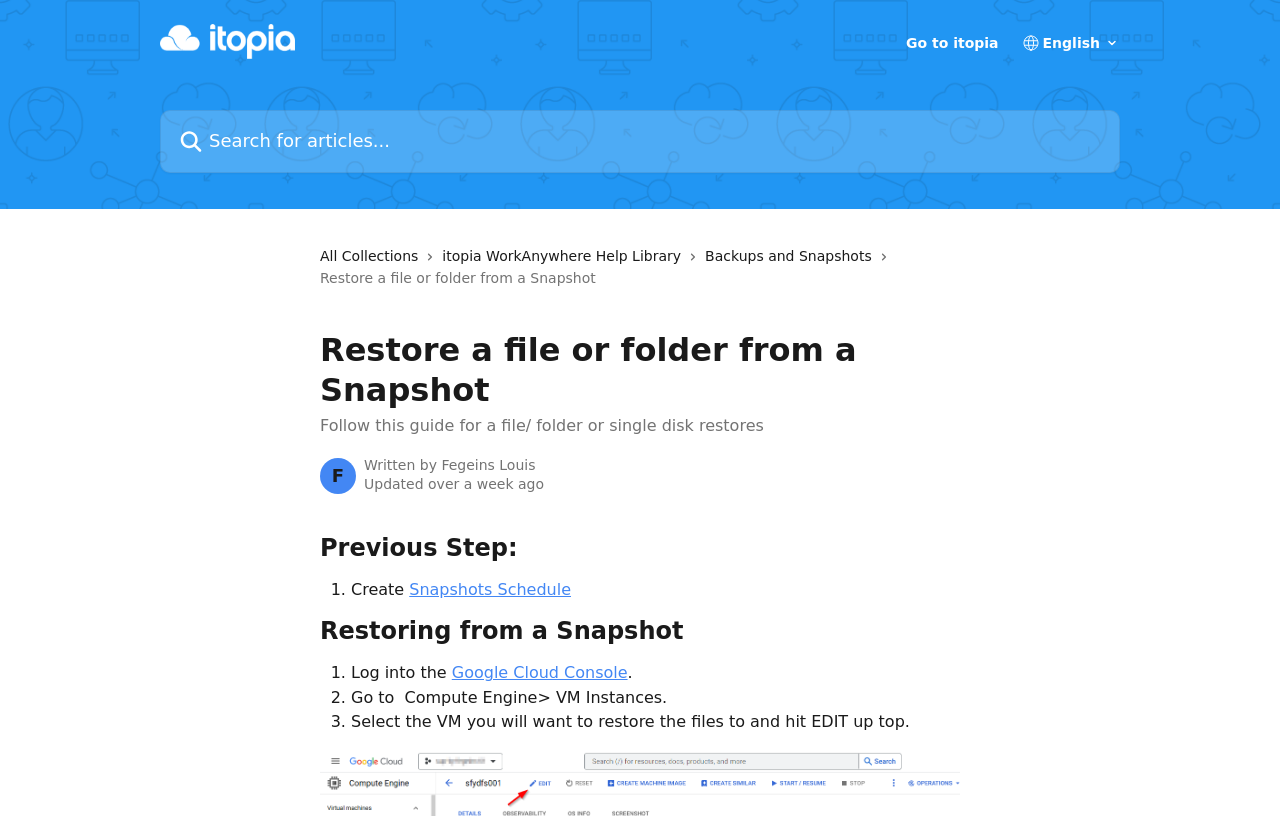What is the purpose of this guide?
Your answer should be a single word or phrase derived from the screenshot.

File or folder restore